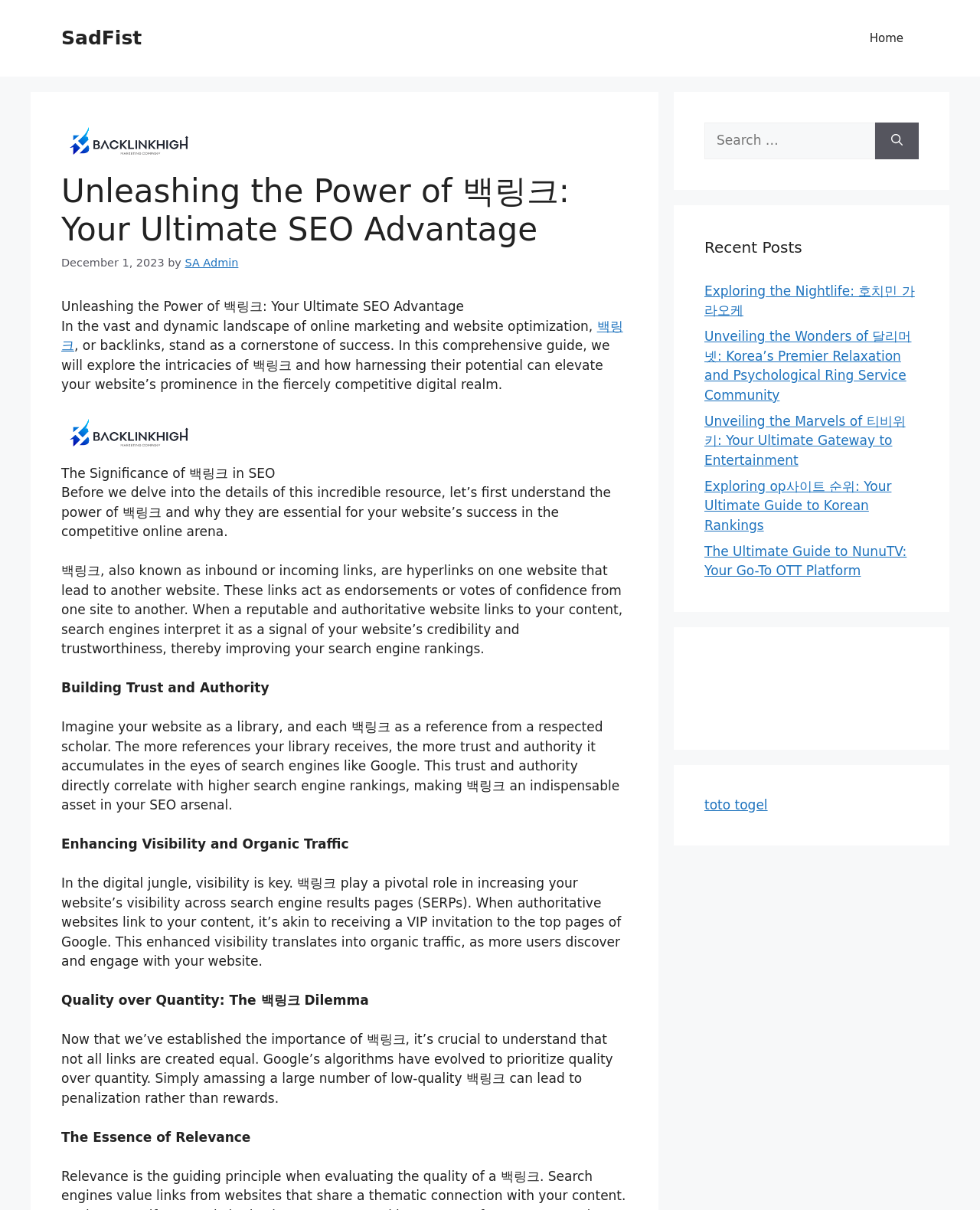What is the main topic of this webpage?
Can you give a detailed and elaborate answer to the question?

Based on the webpage content, the main topic is 백링크, which is also known as backlinks, and its significance in SEO. The webpage provides a comprehensive guide to understanding the power of 백링크 and how to harness their potential to elevate a website's prominence in the digital realm.